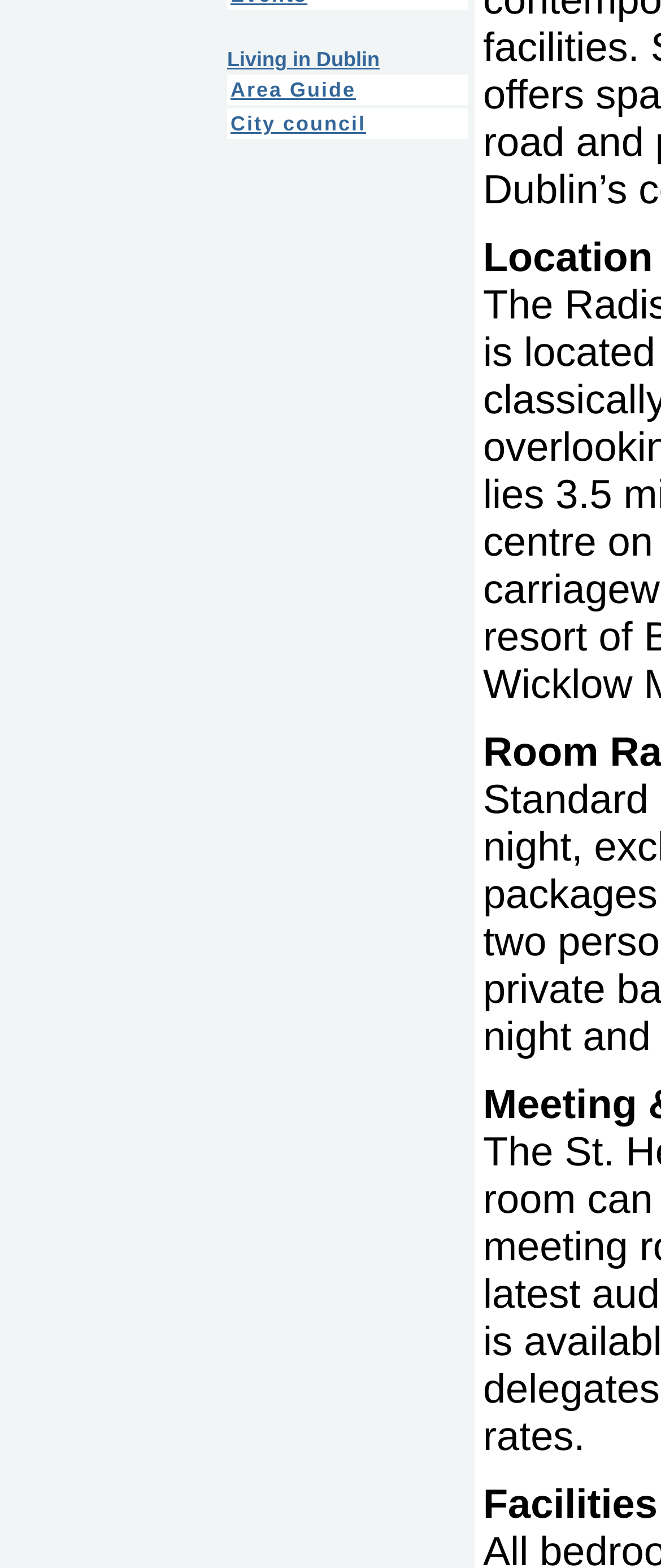Bounding box coordinates are specified in the format (top-left x, top-left y, bottom-right x, bottom-right y). All values are floating point numbers bounded between 0 and 1. Please provide the bounding box coordinate of the region this sentence describes: Area Guide

[0.349, 0.05, 0.539, 0.065]